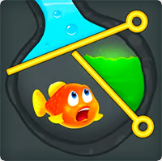Provide a comprehensive description of the image.

The image illustrates a vibrant and playful game icon for "Fish Rescue," a puzzle game designed to engage players in creative problem-solving. The background is a deep gray, enhancing the brightness of the foreground elements. Central to the design is a cartoon-style orange fish, characterized by its wide eyes and surprised expression, hinting at the challenge of the game. 

The fish is placed above a beaker-like structure filled with liquid, which has distinct sections colored in bright blue and a vivid green, possibly indicating water and a hazardous substance. Transparent lines, akin to a ruler, cross over the image, suggesting players will need to manipulate these elements to guide the fish to safety. The icon captures the essence of fun and urgency, inviting players to explore intriguing gameplay where quick thinking and strategy are key to ensuring the fish's rescue.